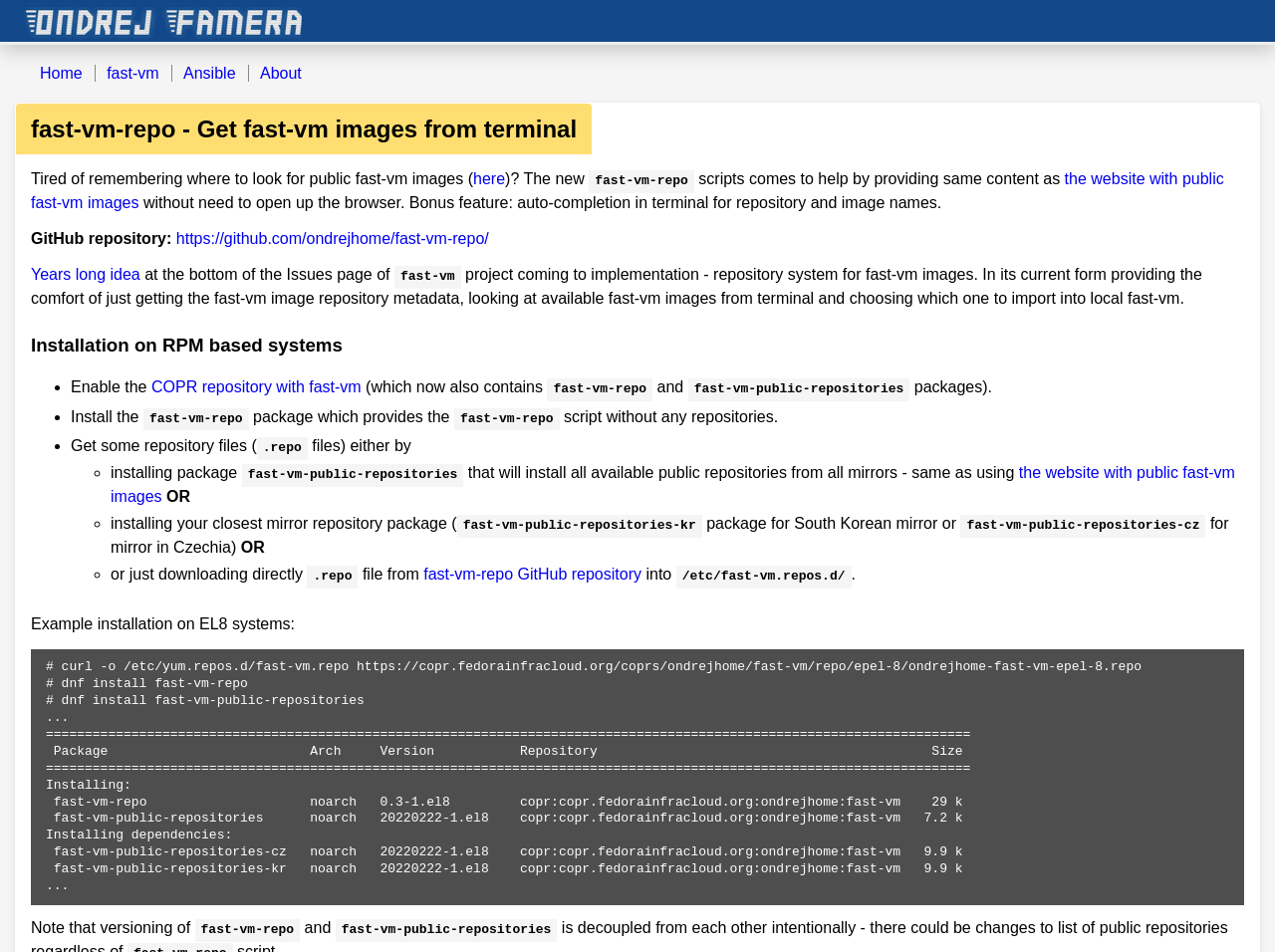Refer to the image and provide an in-depth answer to the question:
How can you install fast-vm-repo on RPM-based systems?

The webpage provides installation instructions for RPM-based systems, which involve enabling the COPR repository with fast-vm and installing the fast-vm-repo package, as well as other options for installing public repositories.